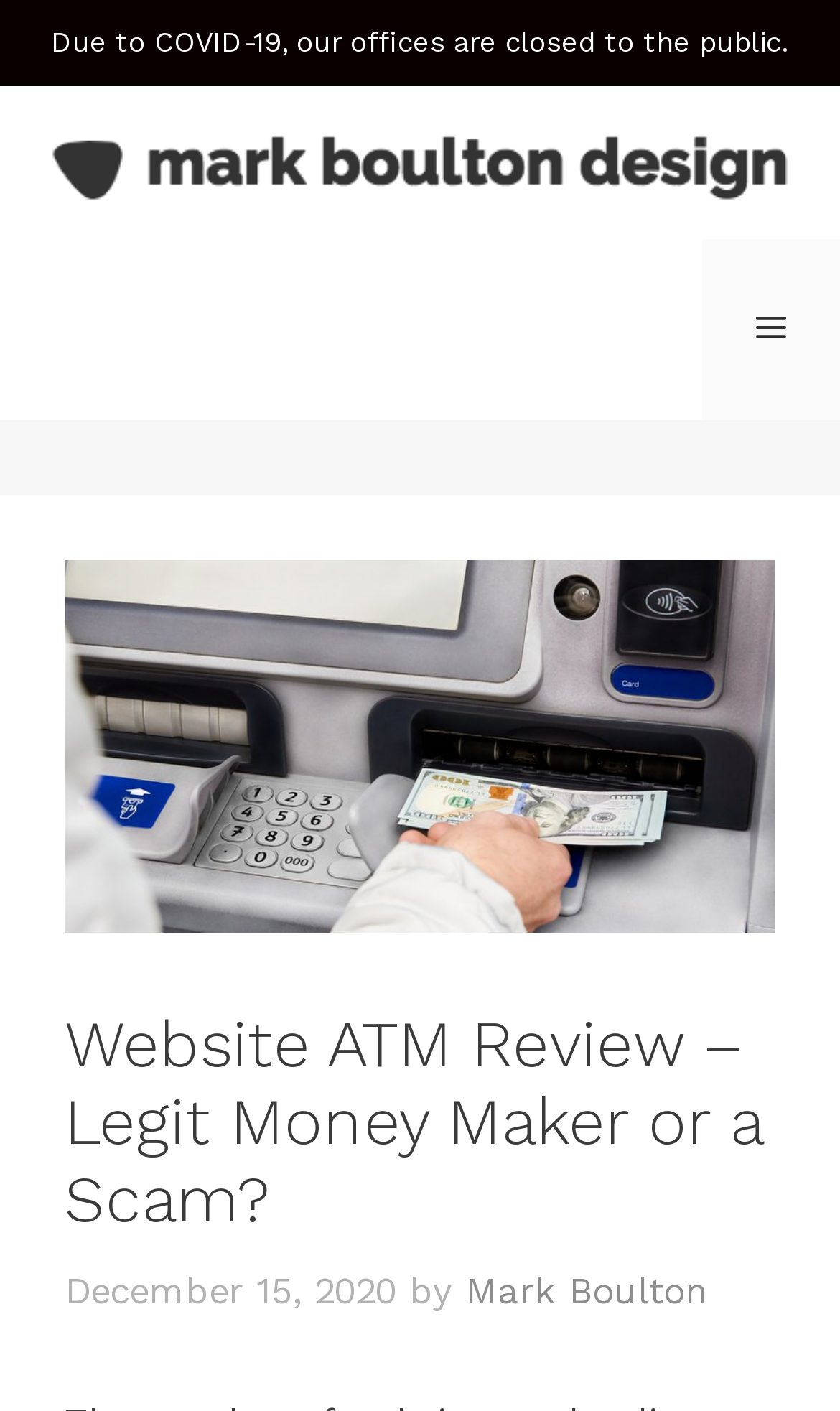Using the description "Menu", predict the bounding box of the relevant HTML element.

[0.836, 0.169, 1.0, 0.297]